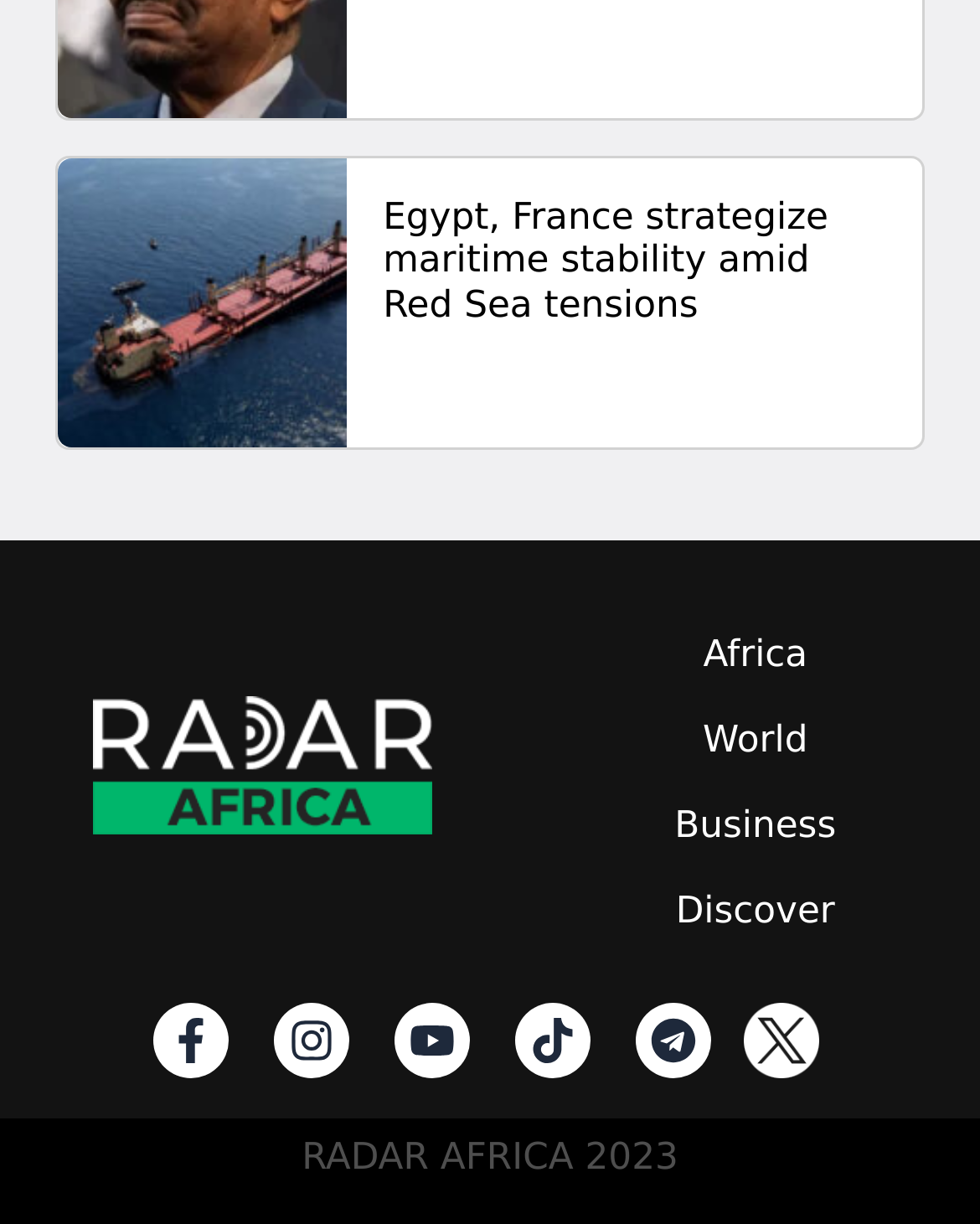Identify and provide the bounding box for the element described by: "aria-label="Youtube"".

[0.402, 0.819, 0.479, 0.88]